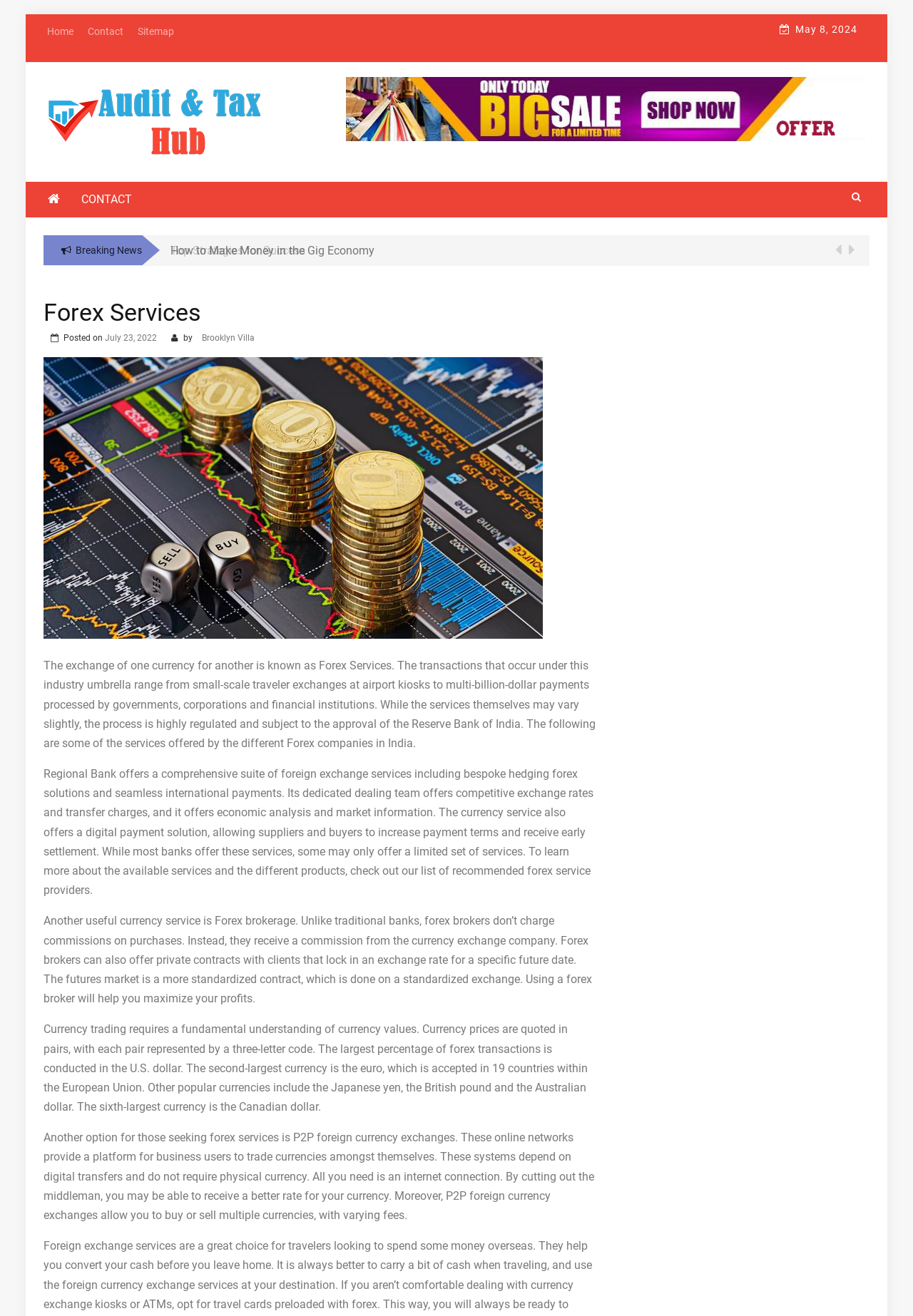Please identify the bounding box coordinates for the region that you need to click to follow this instruction: "Click on 'Sitemap'".

[0.143, 0.015, 0.198, 0.033]